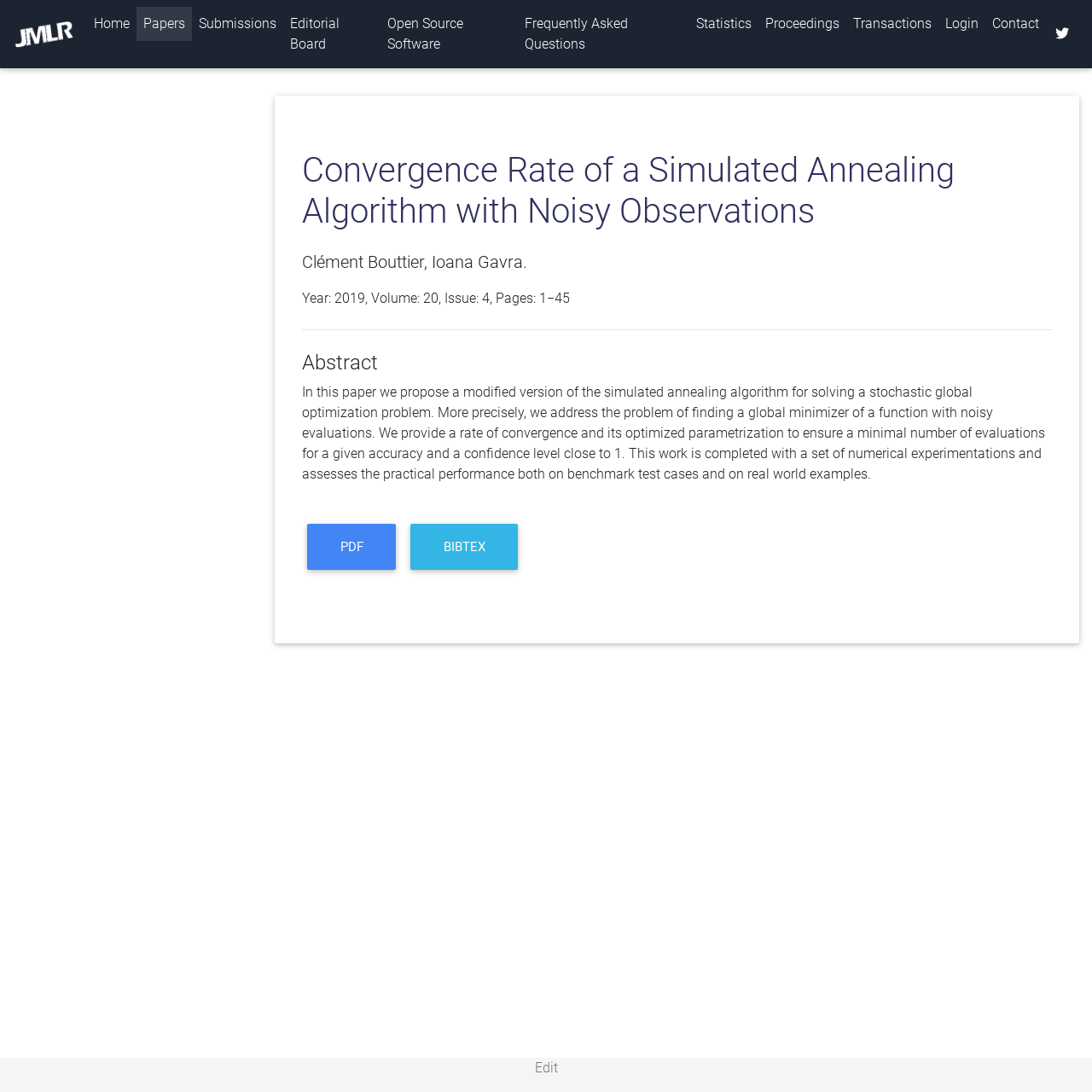Answer the following inquiry with a single word or phrase:
What is the name of the paper?

Convergence Rate of a Simulated Annealing Algorithm with Noisy Observations